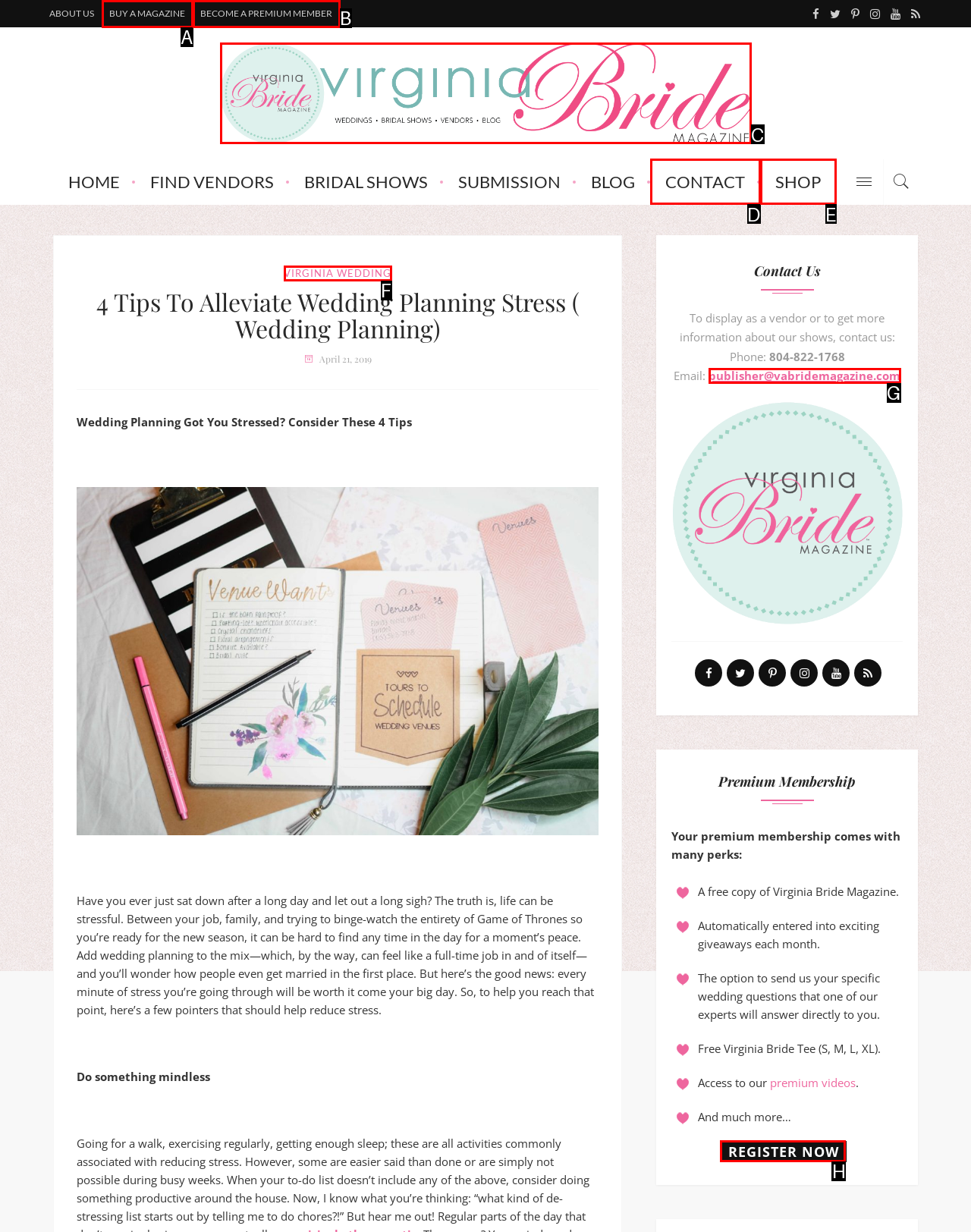Tell me which one HTML element I should click to complete the following task: Register for Premium Membership
Answer with the option's letter from the given choices directly.

H